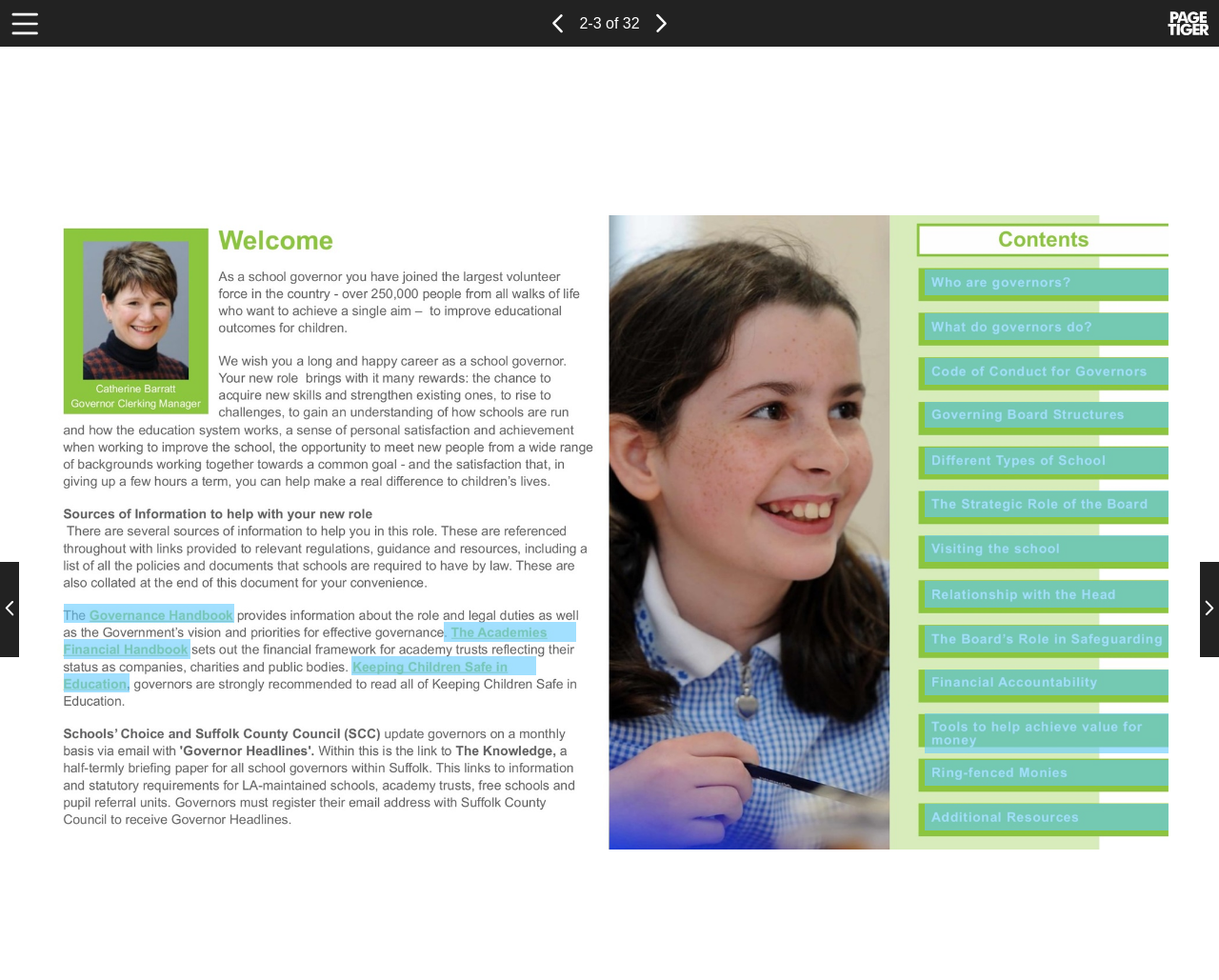Respond with a single word or phrase for the following question: 
What is the text on the top navigation button?

Toolbar Items